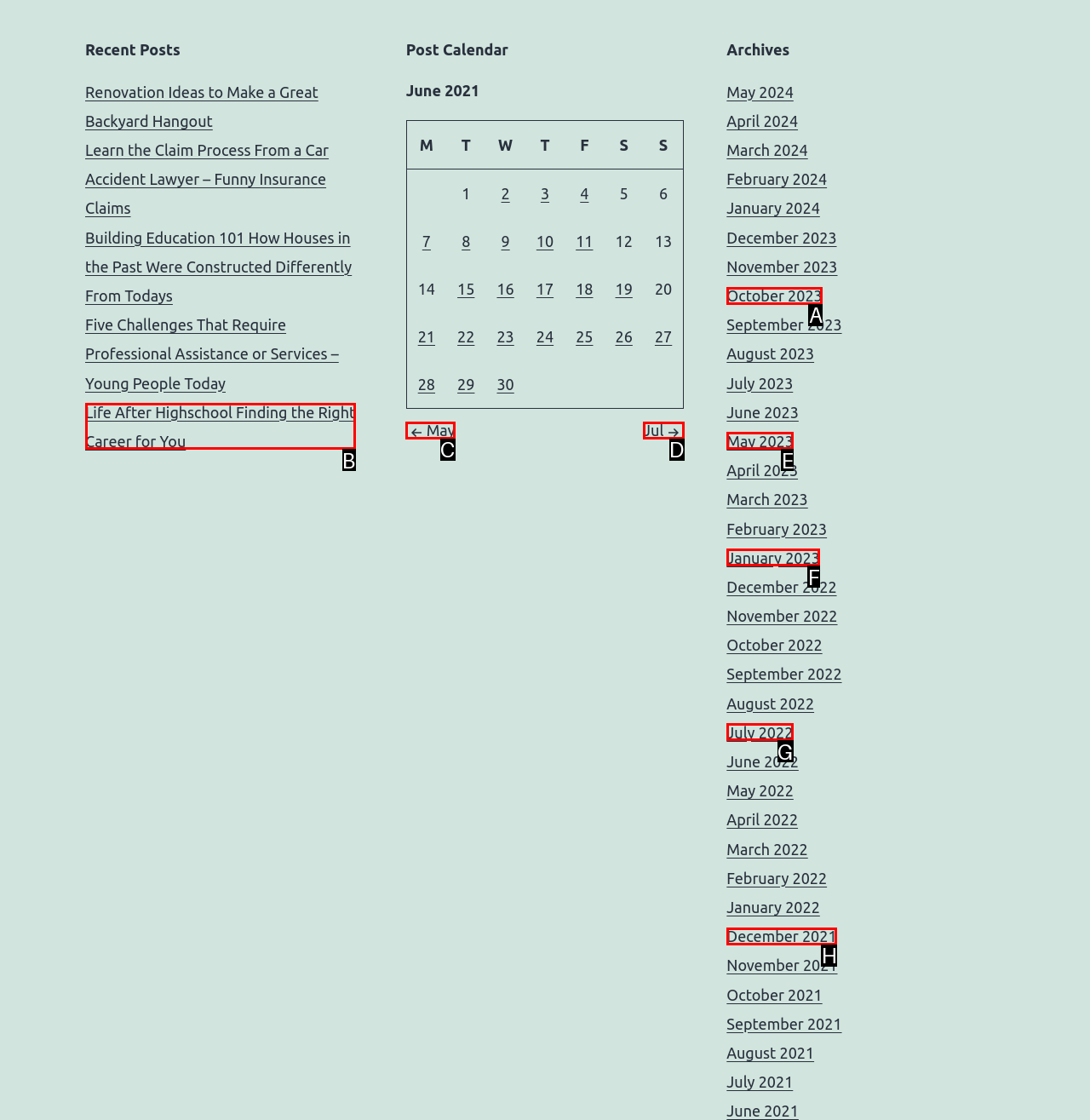Given the description: May, identify the HTML element that fits best. Respond with the letter of the correct option from the choices.

C